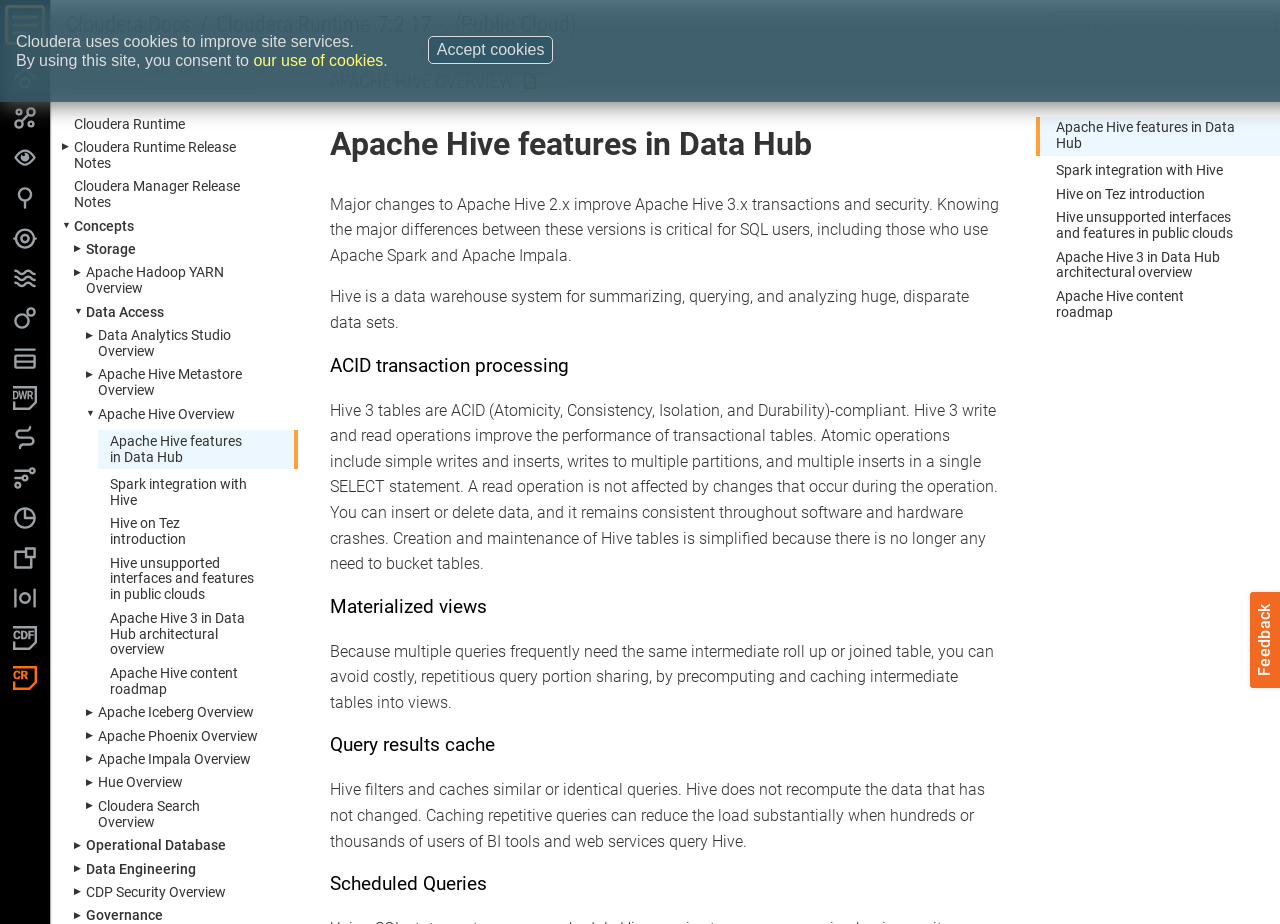How many links are there under 'Data Hub'?
Analyze the image and provide a thorough answer to the question.

I counted the number of links under the 'Data Hub' section by looking at the links that start with 'Apache Hive features in Data Hub' and end with 'Apache Hive content roadmap'. There are 7 links in total.